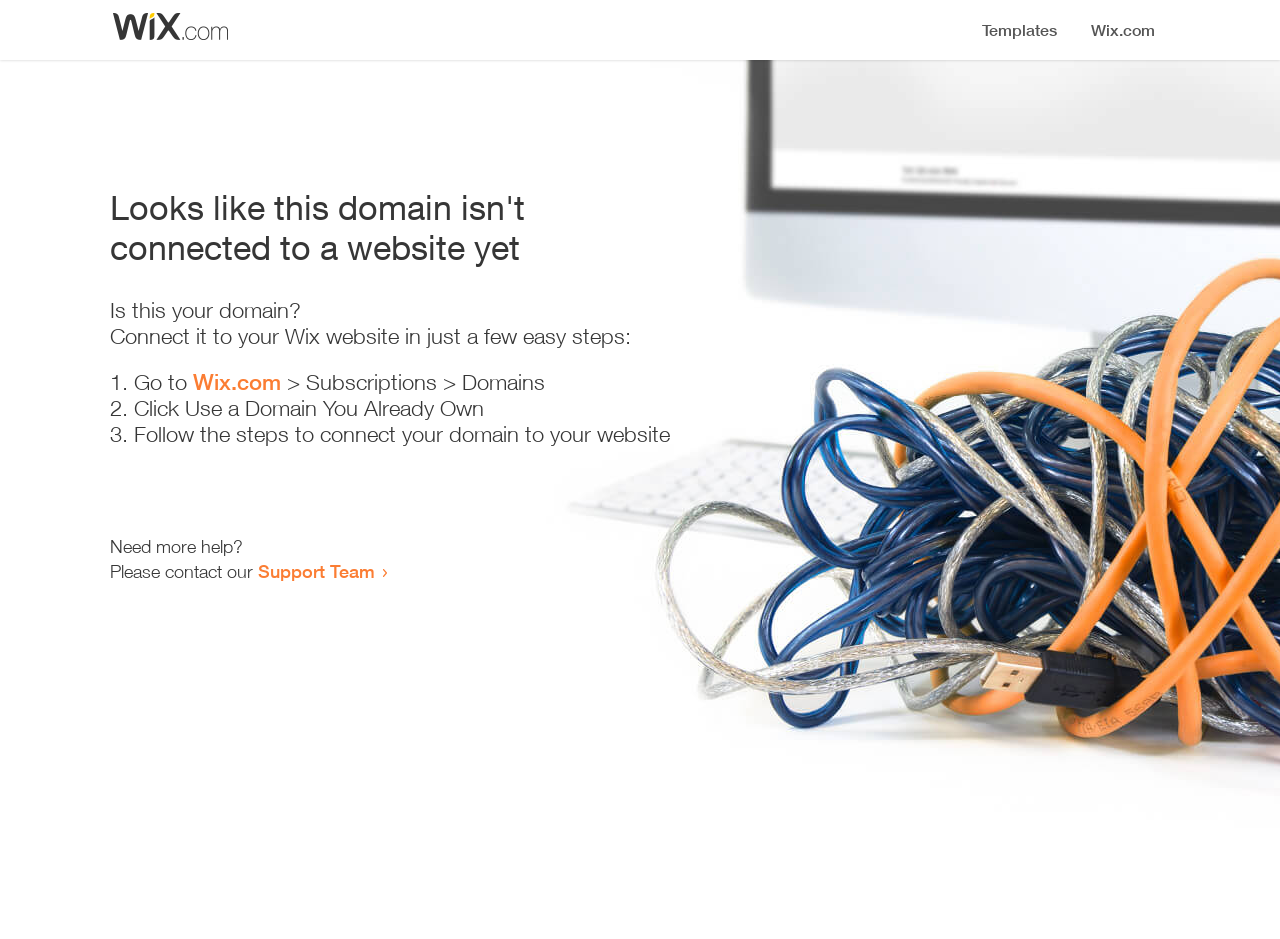Given the description Support Team, predict the bounding box coordinates of the UI element. Ensure the coordinates are in the format (top-left x, top-left y, bottom-right x, bottom-right y) and all values are between 0 and 1.

[0.202, 0.596, 0.293, 0.62]